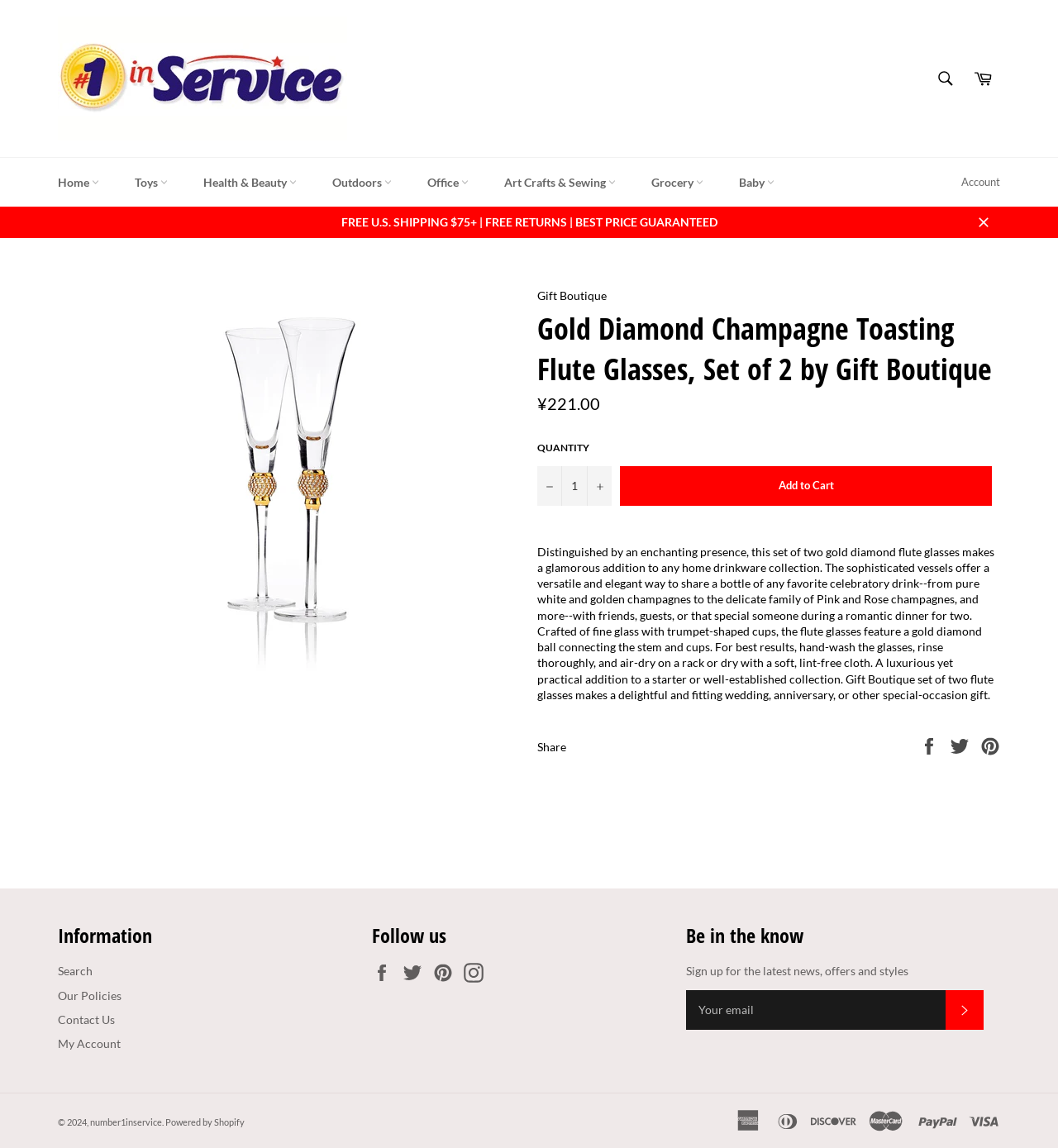Pinpoint the bounding box coordinates of the clickable element needed to complete the instruction: "Search for products". The coordinates should be provided as four float numbers between 0 and 1: [left, top, right, bottom].

[0.877, 0.053, 0.91, 0.084]